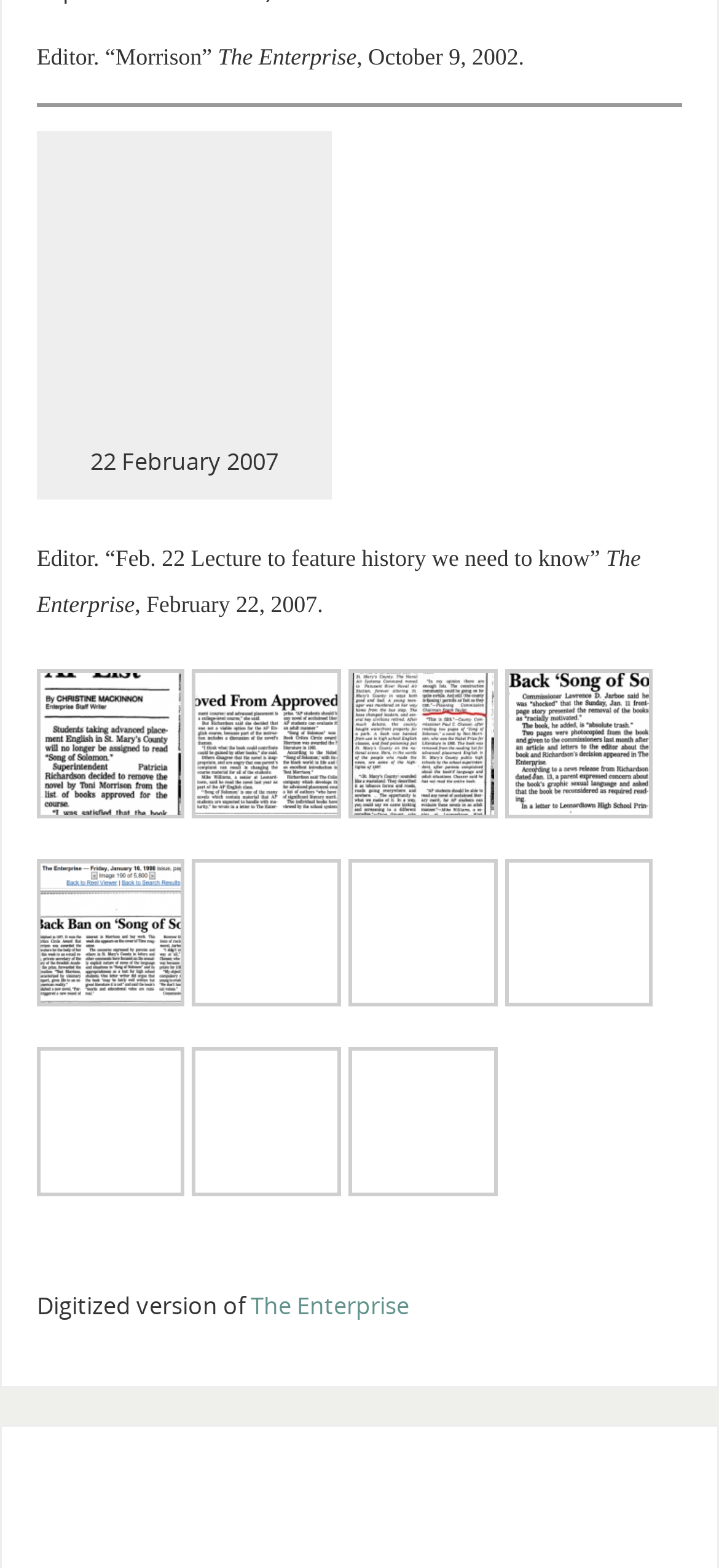Given the element description: "aria-describedby="gallery-3-104"", predict the bounding box coordinates of this UI element. The coordinates must be four float numbers between 0 and 1, given as [left, top, right, bottom].

[0.485, 0.627, 0.691, 0.647]